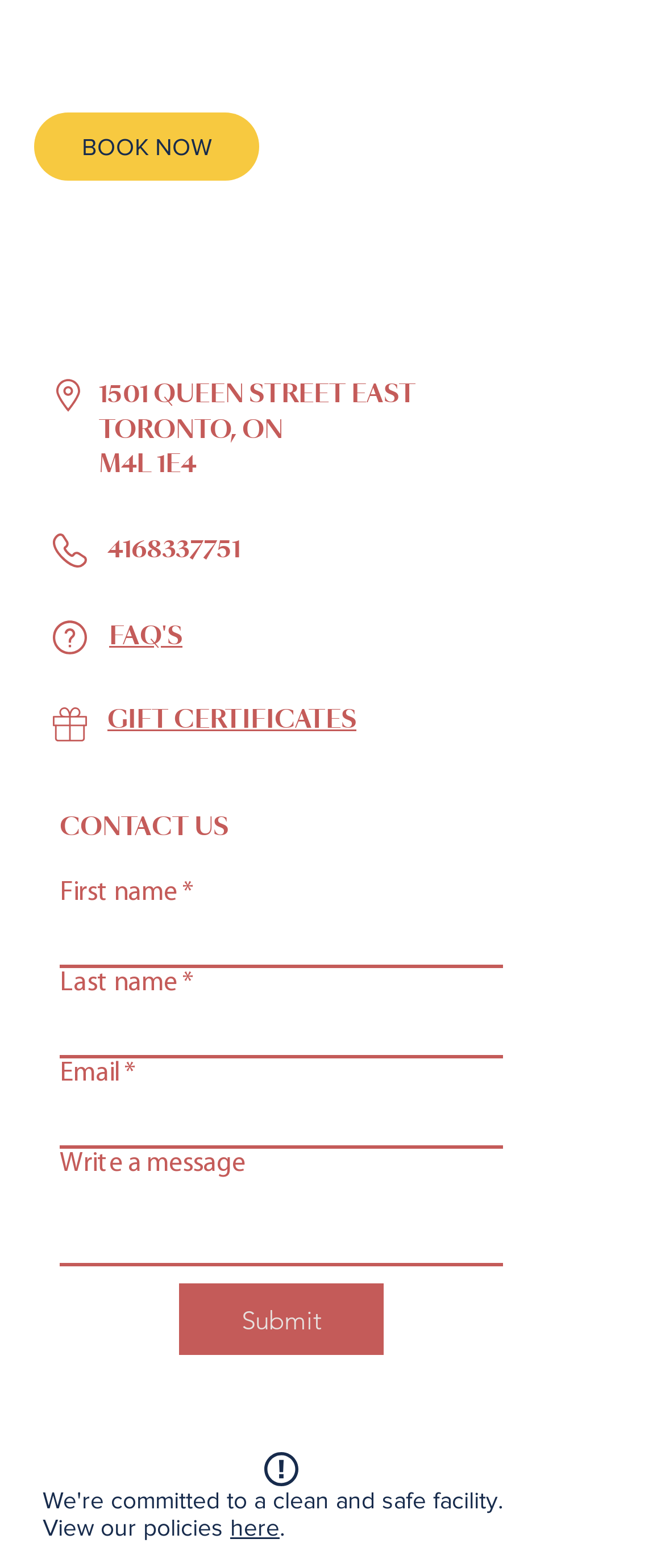Kindly provide the bounding box coordinates of the section you need to click on to fulfill the given instruction: "Click the Submit button".

[0.269, 0.819, 0.577, 0.865]